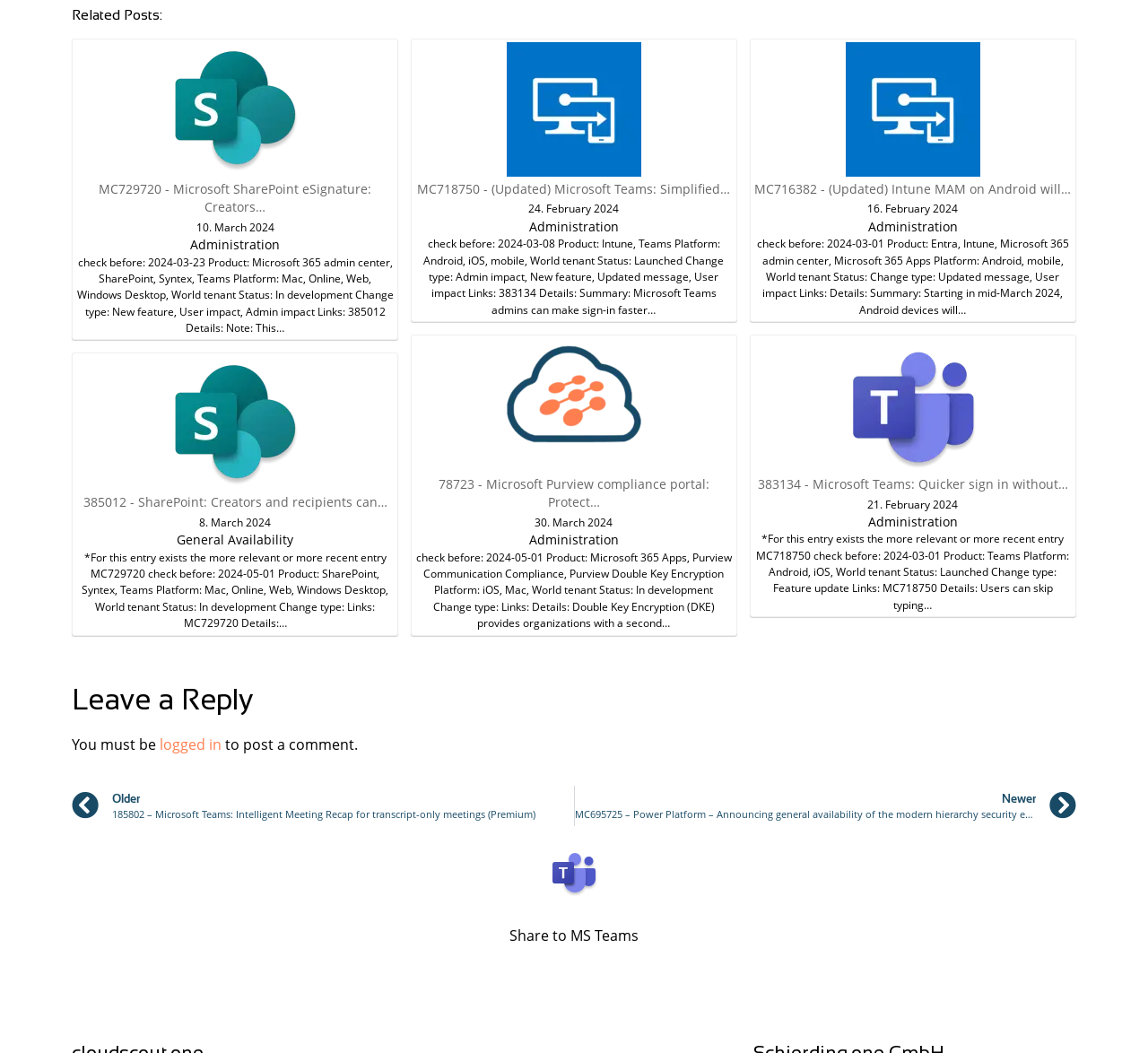Identify the bounding box coordinates for the UI element described by the following text: "logged in". Provide the coordinates as four float numbers between 0 and 1, in the format [left, top, right, bottom].

[0.139, 0.698, 0.193, 0.716]